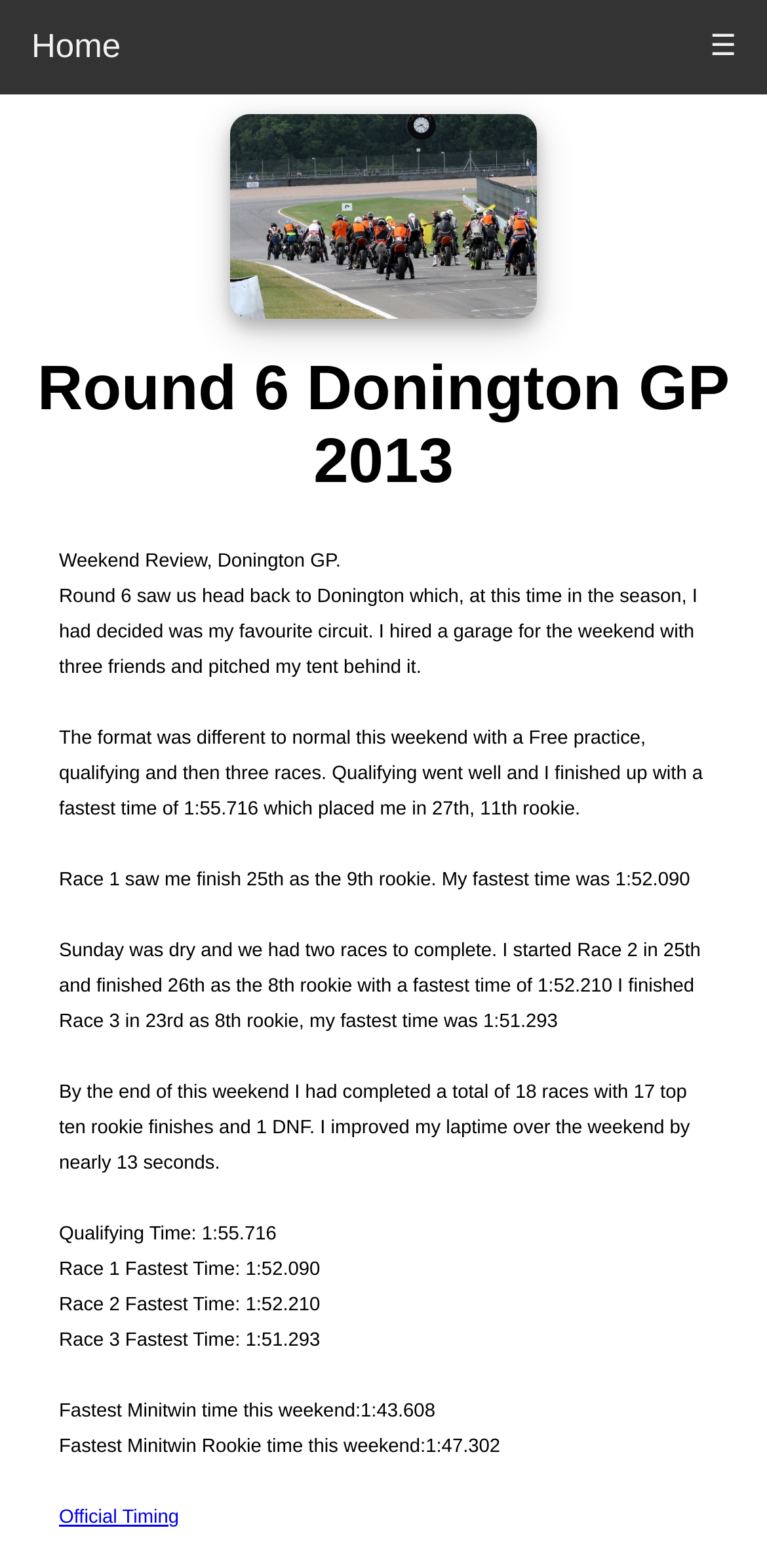Please determine the bounding box coordinates, formatted as (top-left x, top-left y, bottom-right x, bottom-right y), with all values as floating point numbers between 0 and 1. Identify the bounding box of the region described as: Appointments

None